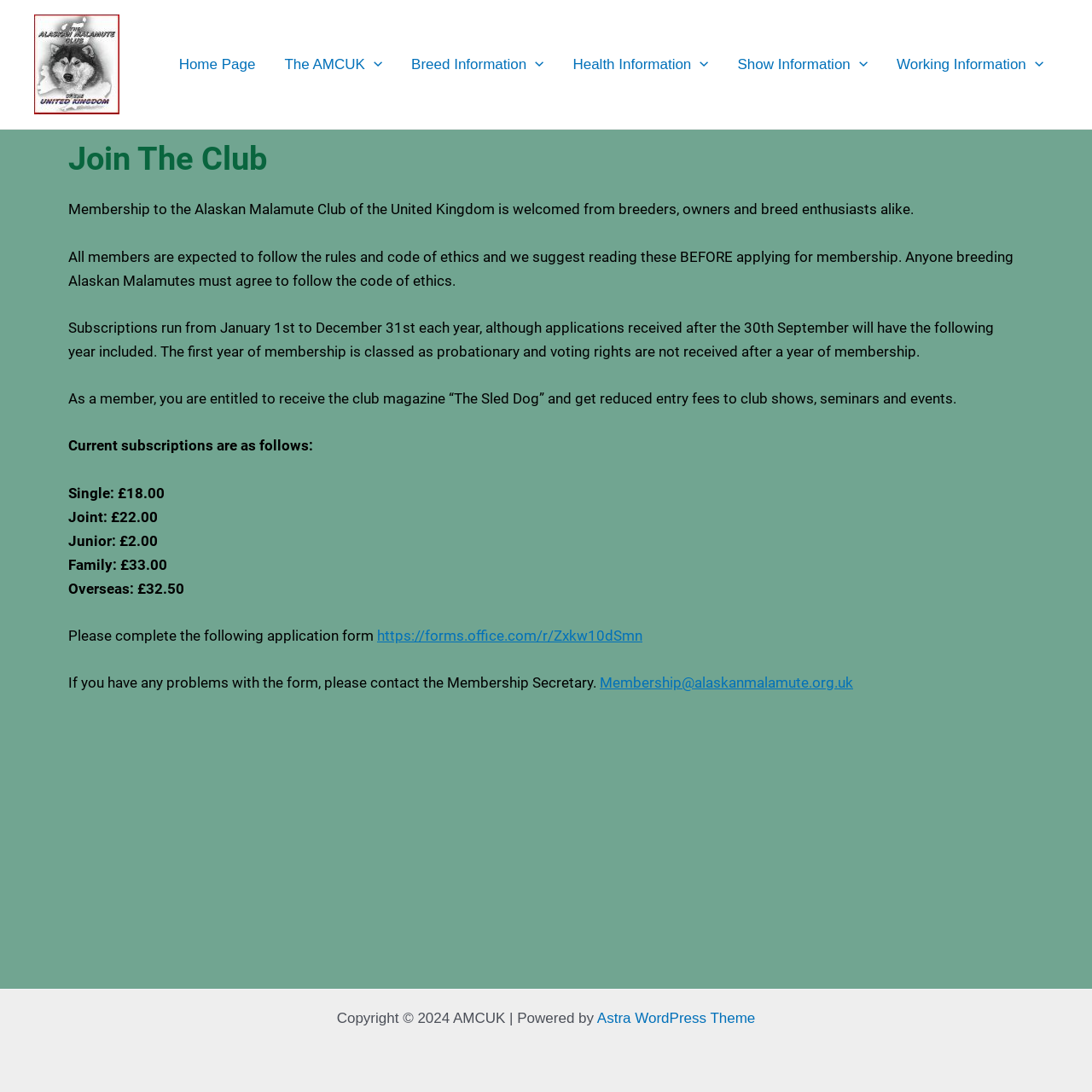Show the bounding box coordinates for the element that needs to be clicked to execute the following instruction: "Contact the Membership Secretary". Provide the coordinates in the form of four float numbers between 0 and 1, i.e., [left, top, right, bottom].

[0.549, 0.617, 0.781, 0.633]